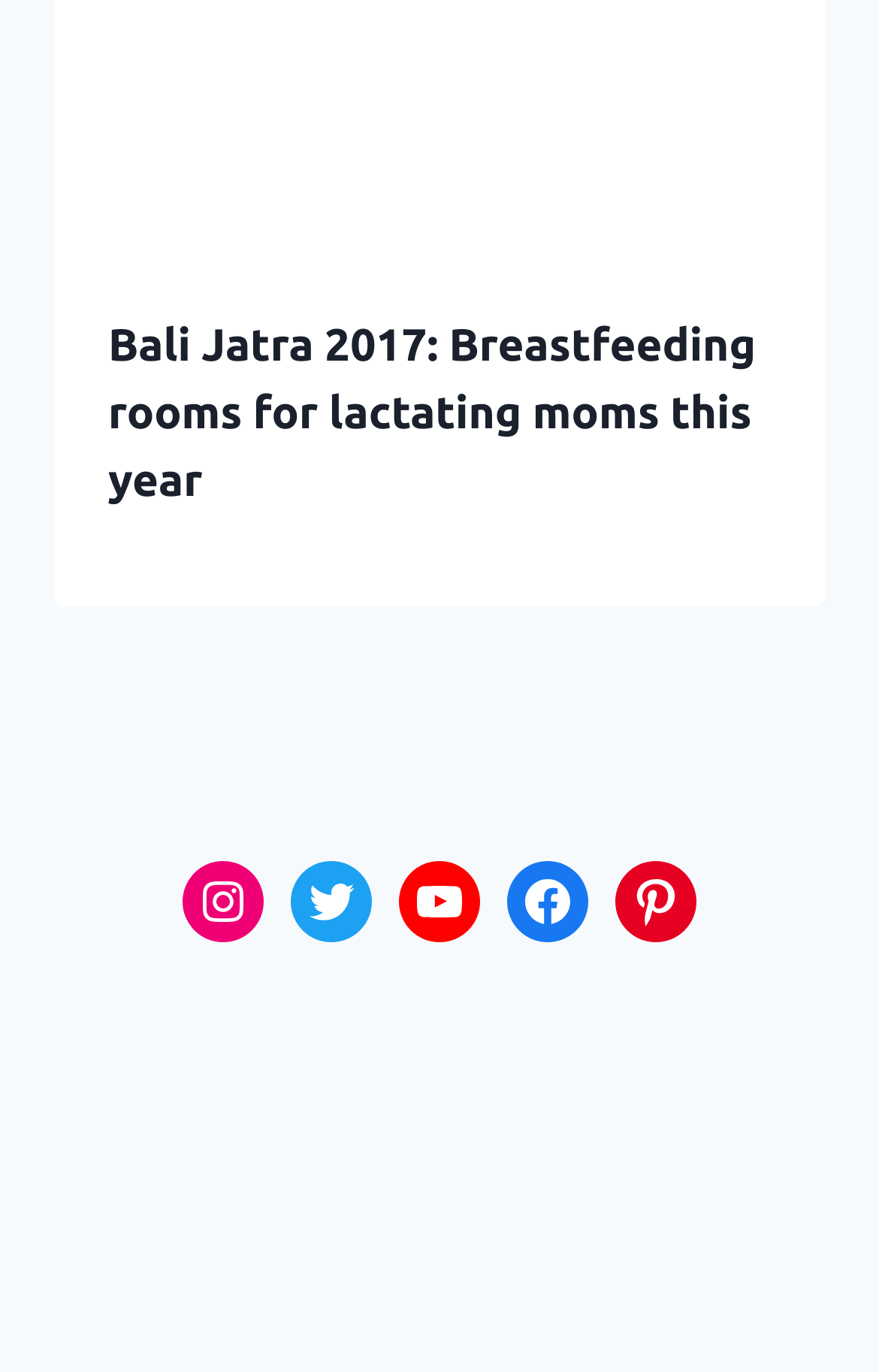What is the event mentioned in the header?
Please answer the question with a single word or phrase, referencing the image.

Bali Jatra 2017